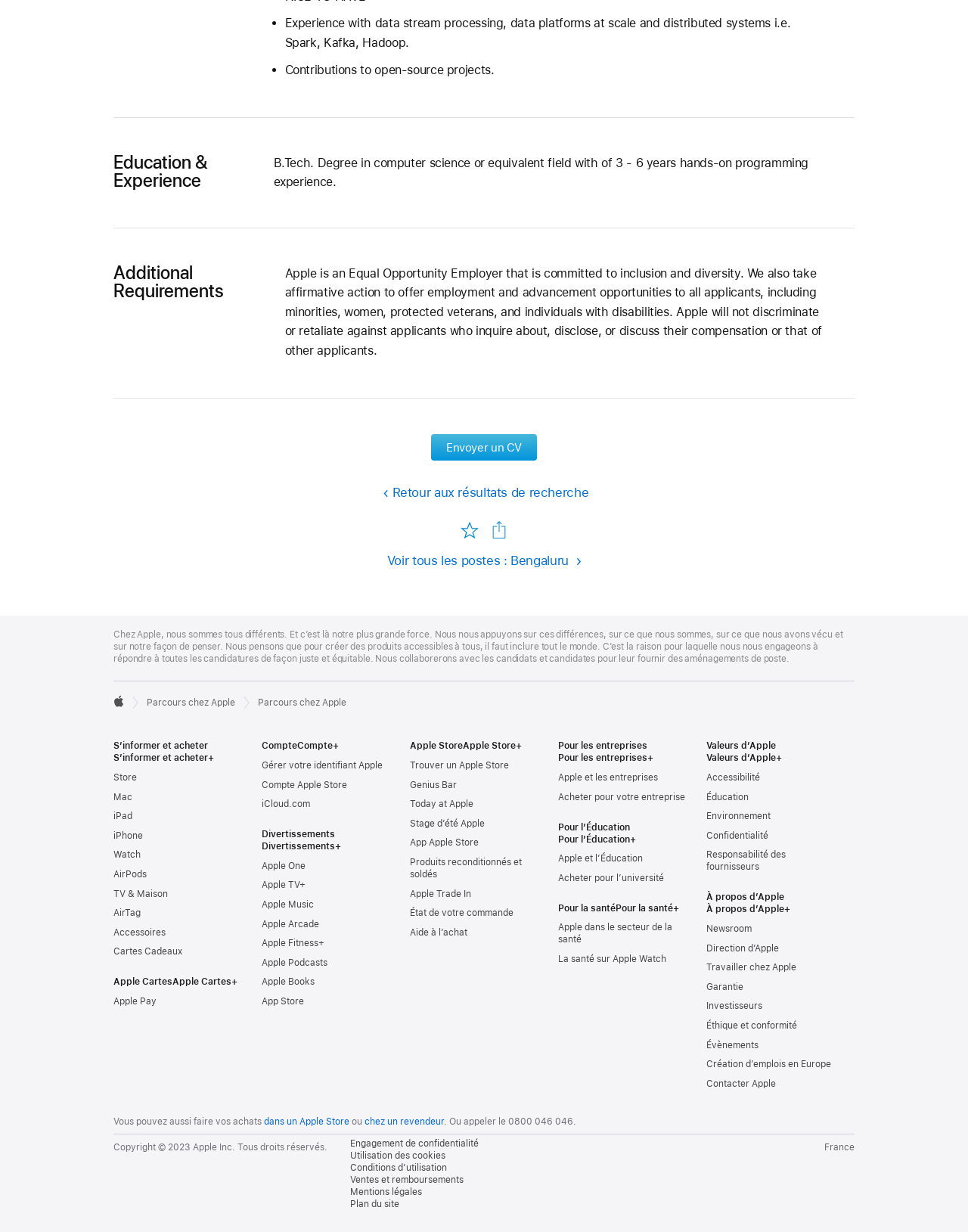Find the bounding box coordinates of the element I should click to carry out the following instruction: "View all posts in Bengaluru".

[0.4, 0.449, 0.6, 0.461]